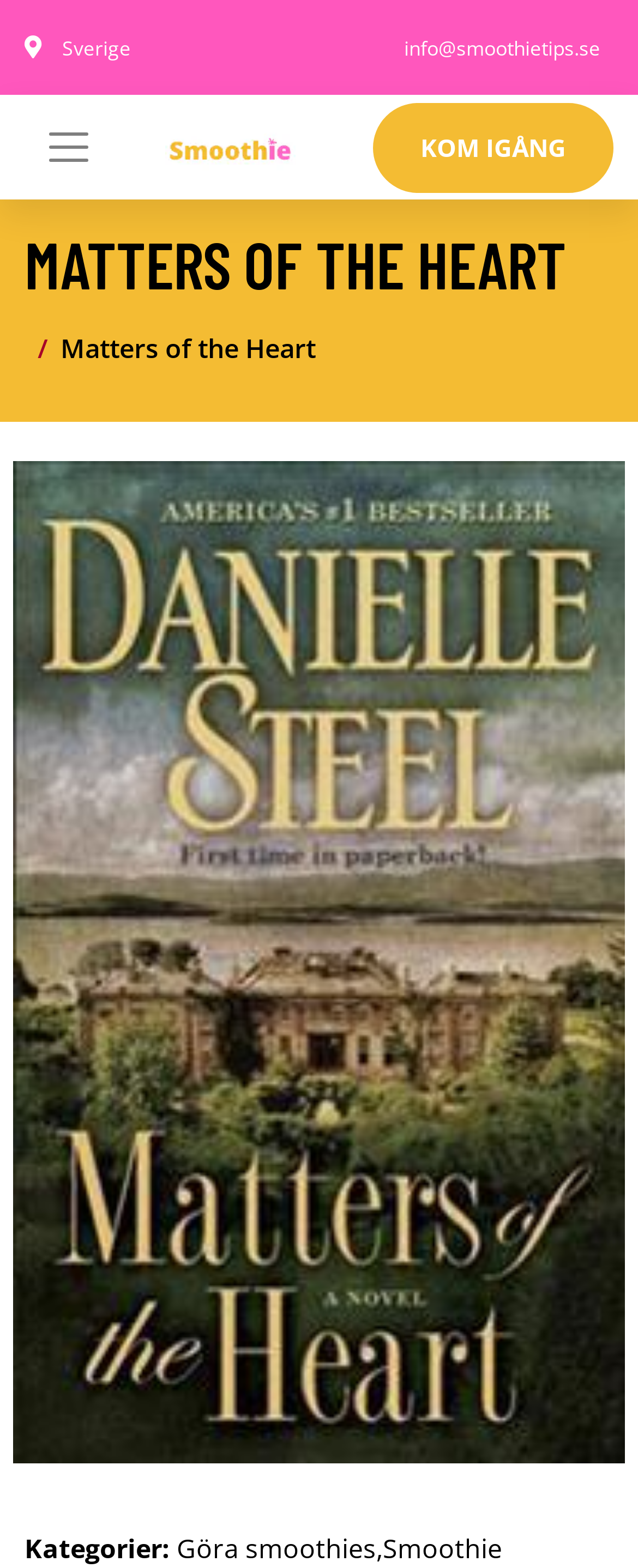Is the navigation menu expanded?
Answer the question with detailed information derived from the image.

I found the answer by looking at the button element with the text 'Toggle navigation' and the attribute 'expanded: False', which suggests that the navigation menu is not expanded.